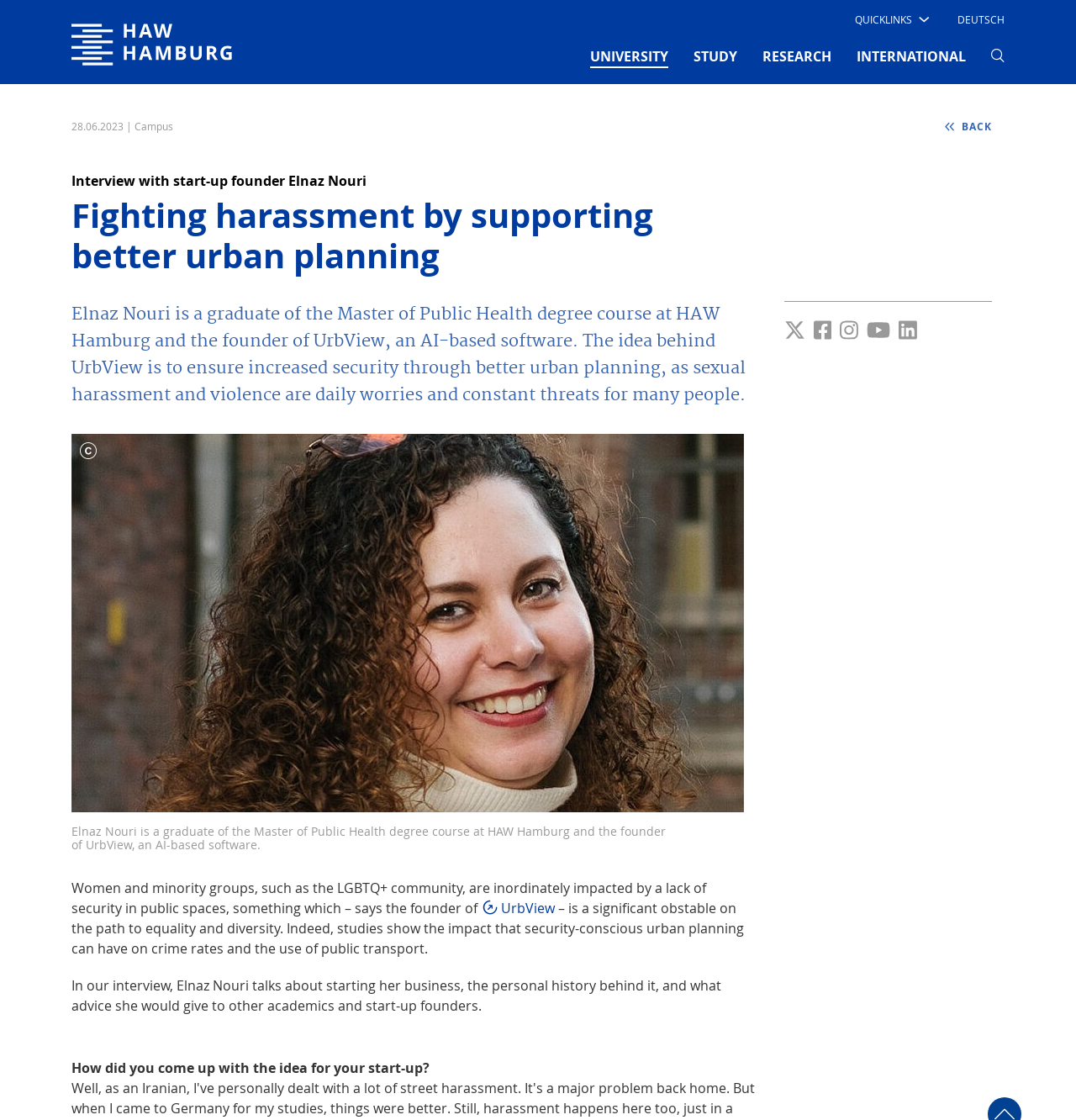What is the topic of the interview with Elnaz Nouri? Please answer the question using a single word or phrase based on the image.

Starting her business